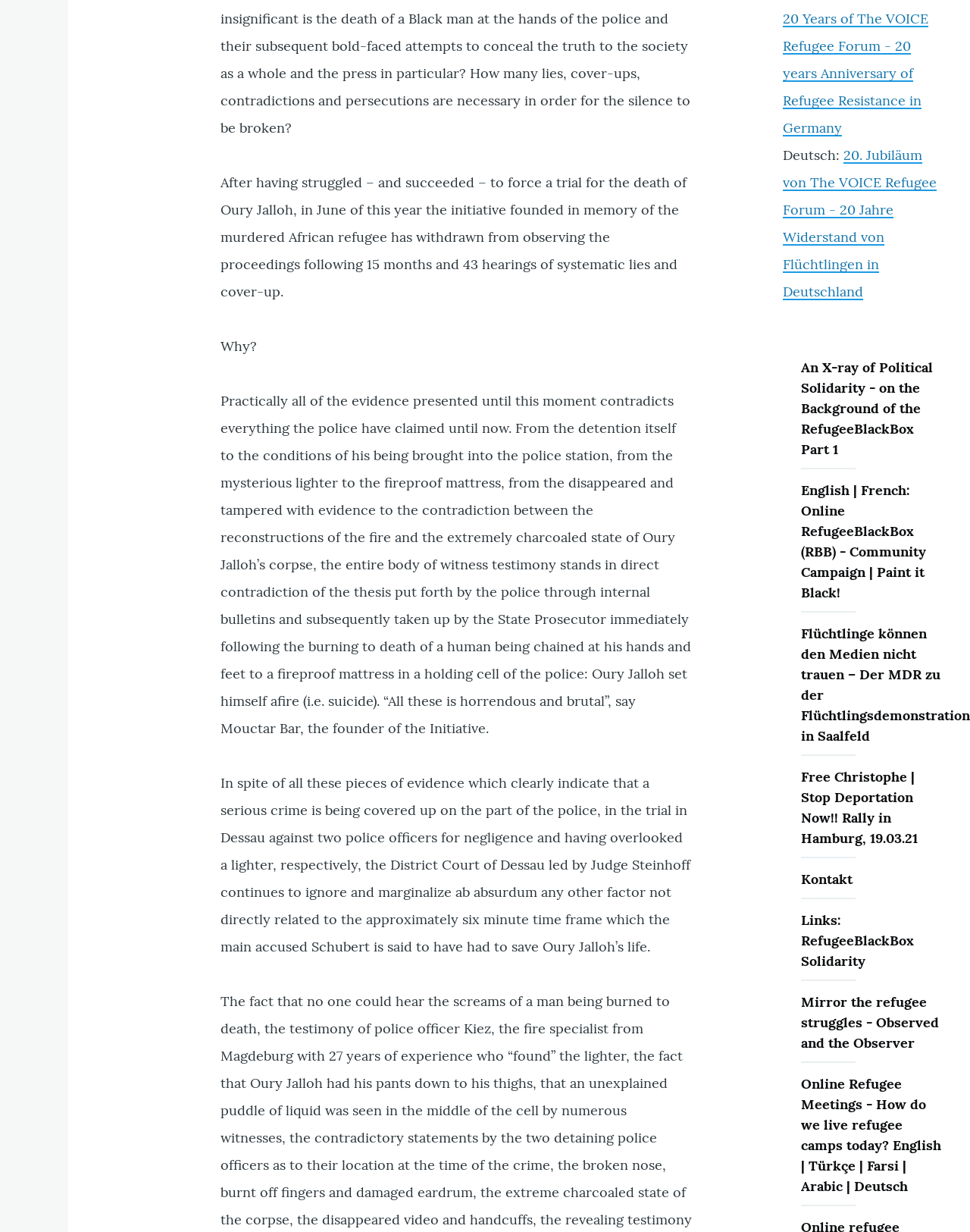What is the topic of the main article?
Deliver a detailed and extensive answer to the question.

The main article on the webpage discusses the death of Oury Jalloh, an African refugee, and the subsequent trial and cover-up. The article presents evidence contradicting the police's claim that Oury Jalloh set himself on fire.